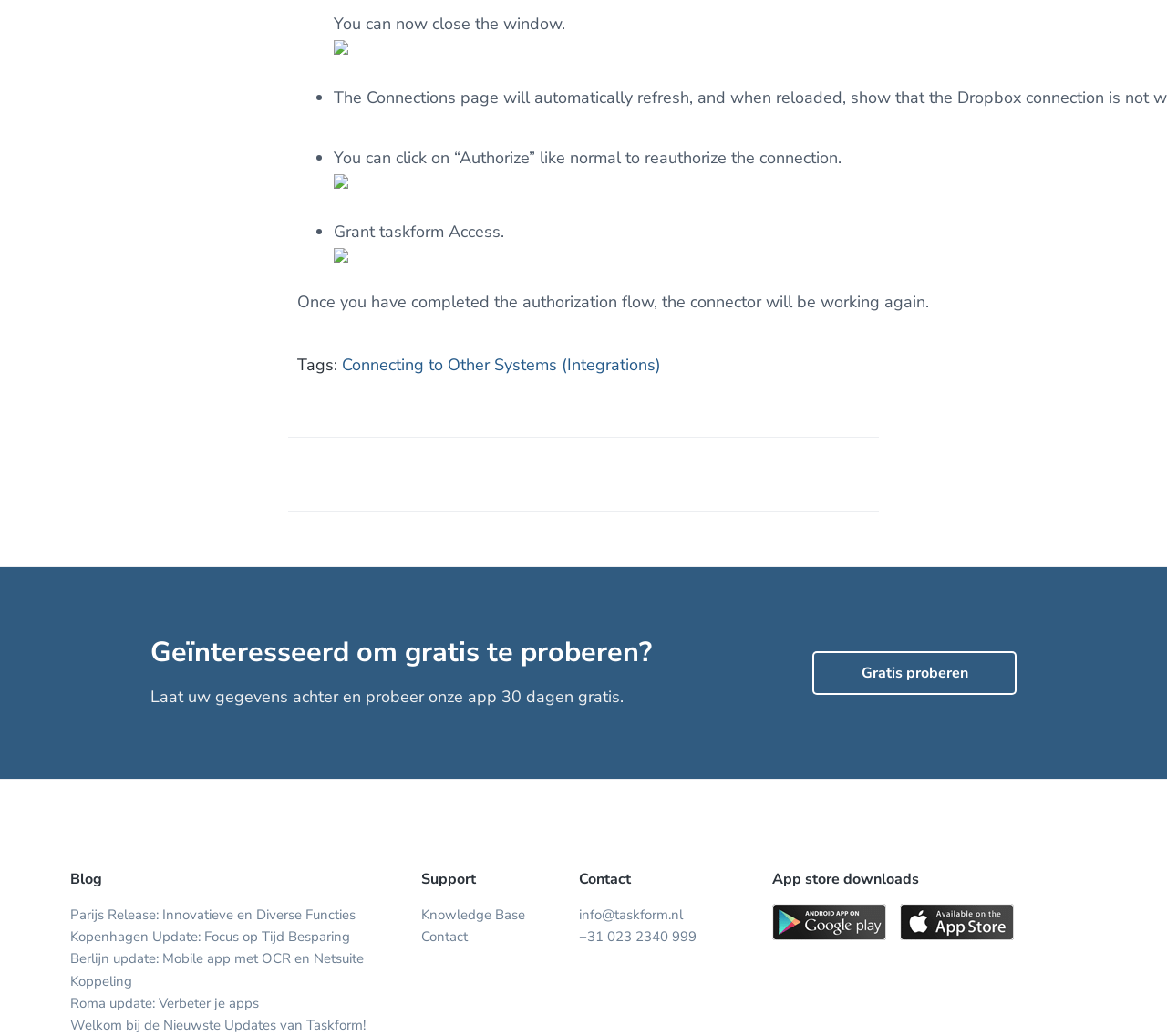What is the topic of the blog posts?
Deliver a detailed and extensive answer to the question.

The links 'Parijs Release: Innovatieve en Diverse Functies', 'Kopenhagen Update: Focus op Tijd Besparing', etc. suggest that the blog posts are about updates and releases of Taskform.